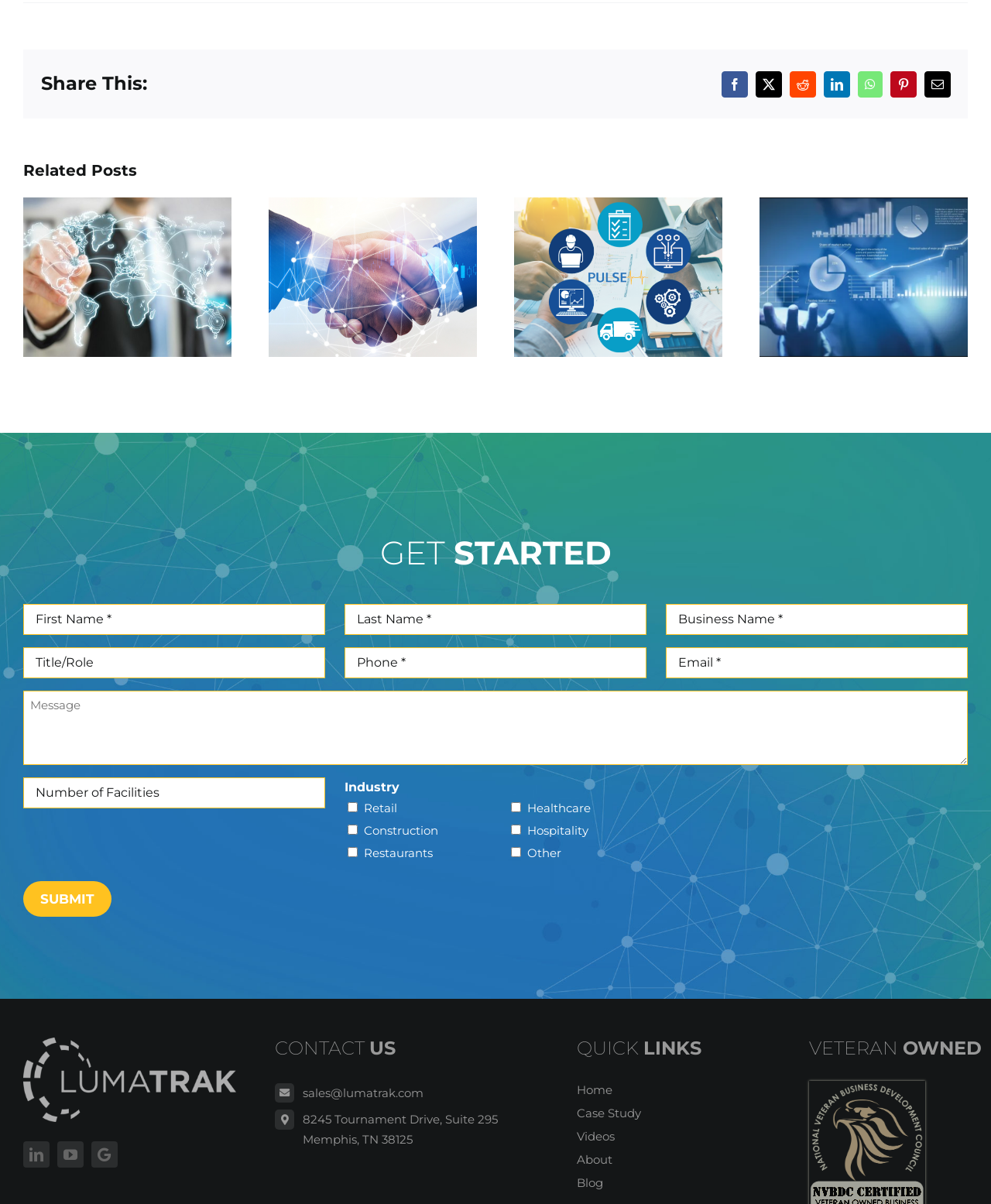Please identify the bounding box coordinates of the element I need to click to follow this instruction: "Go to Home page".

[0.582, 0.898, 0.797, 0.917]